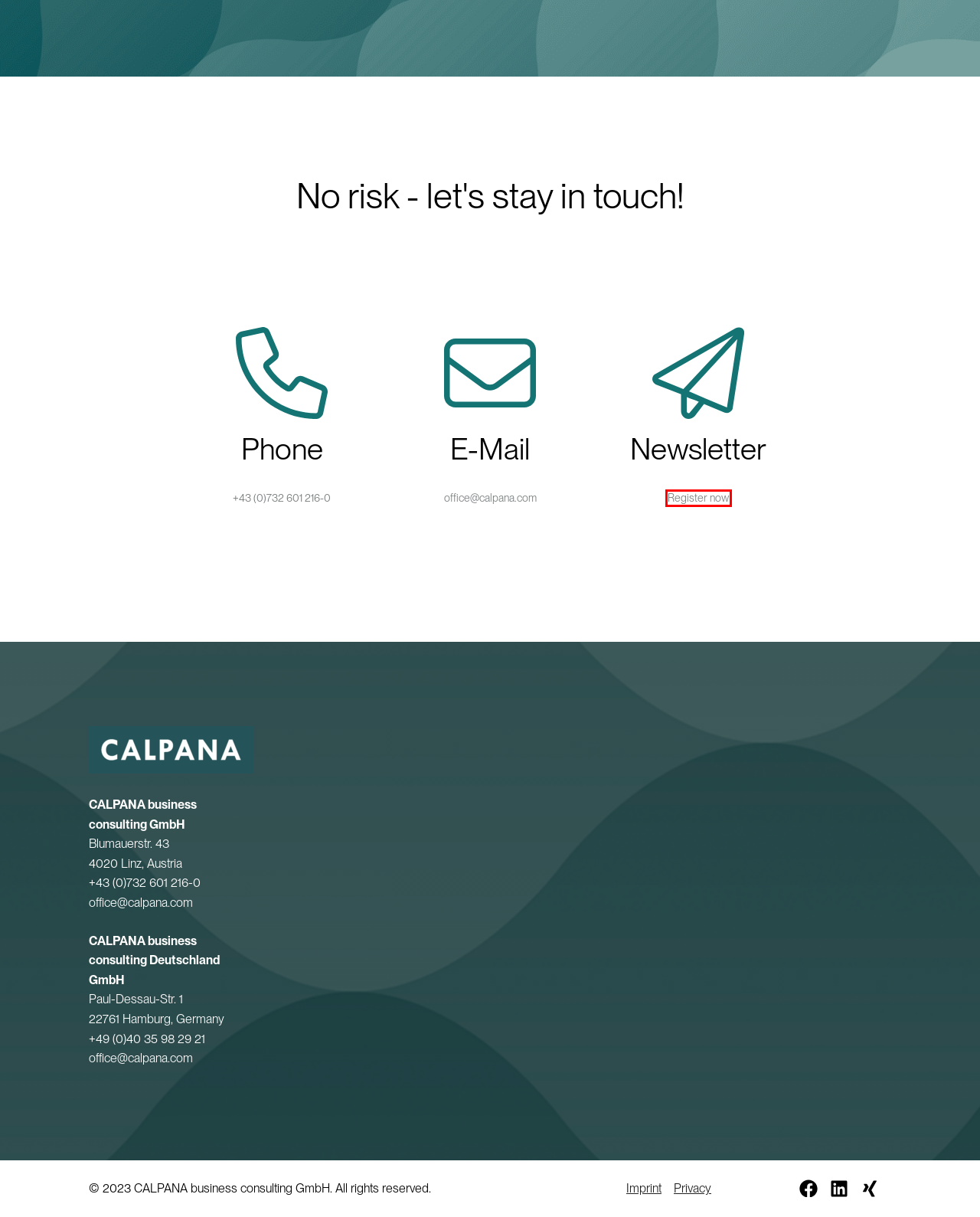Examine the screenshot of a webpage featuring a red bounding box and identify the best matching webpage description for the new page that results from clicking the element within the box. Here are the options:
A. Team - CALPANA
B. Cooperations - CALPANA
C. Locations - CALPANA
D. Imprint - CALPANA
E. Newsletter - CRISAM®
F. Contact - CALPANA
G. Startseite - CALPANA
H. Career - CALPANA

E